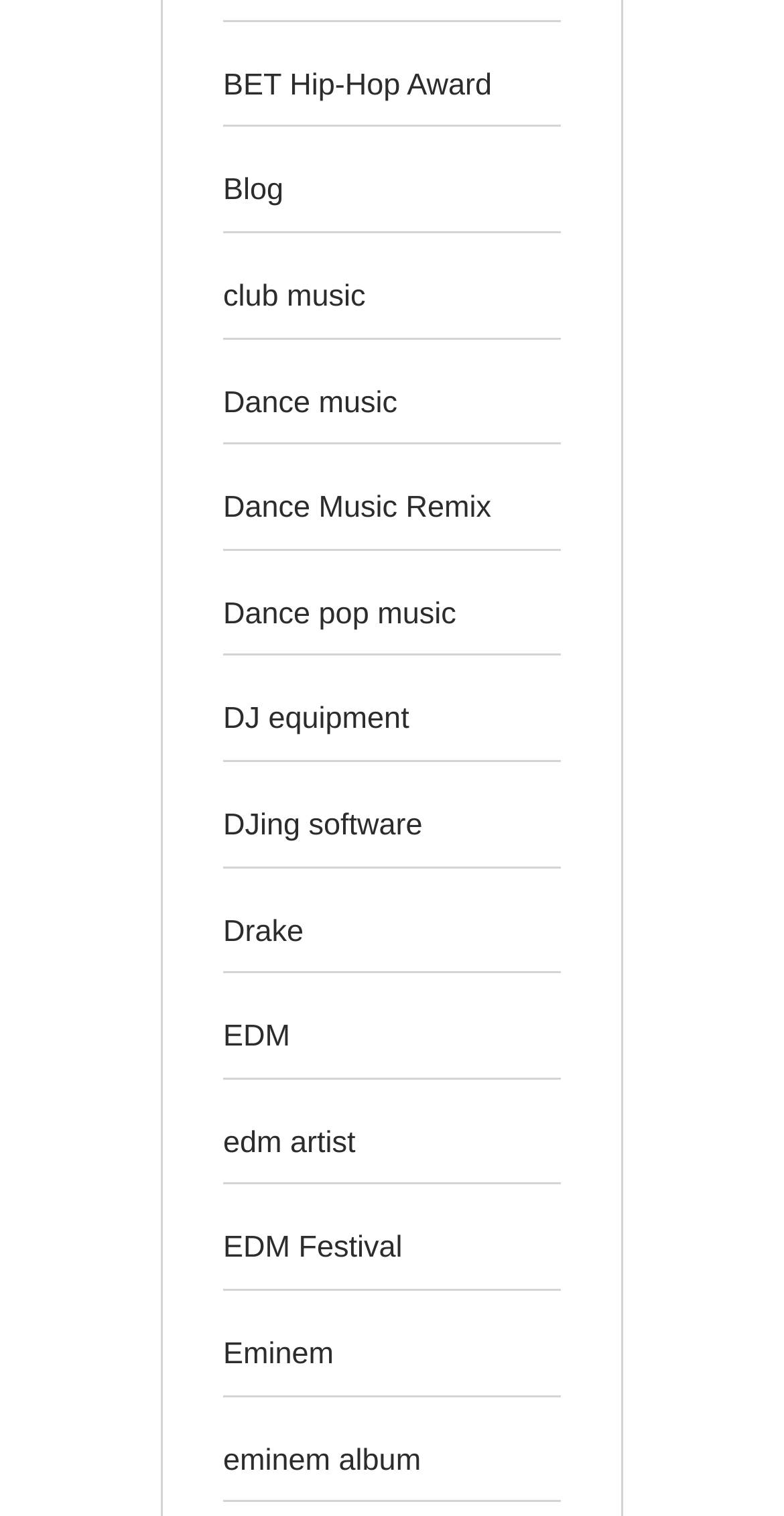Please provide the bounding box coordinate of the region that matches the element description: Drake. Coordinates should be in the format (top-left x, top-left y, bottom-right x, bottom-right y) and all values should be between 0 and 1.

[0.285, 0.603, 0.387, 0.626]